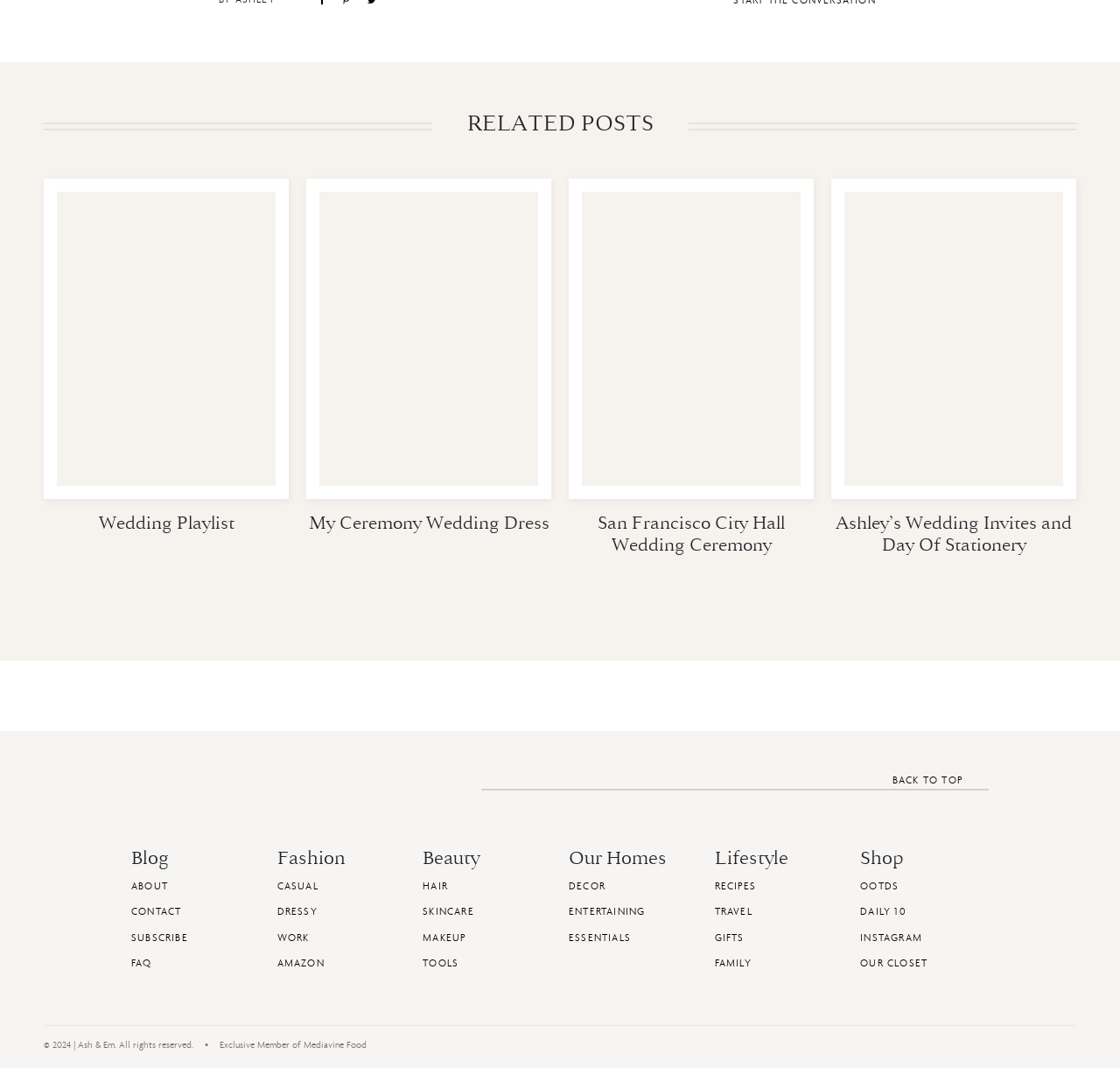Find the bounding box coordinates of the area to click in order to follow the instruction: "Click on the 'CONTACT' link".

[0.117, 0.846, 0.232, 0.862]